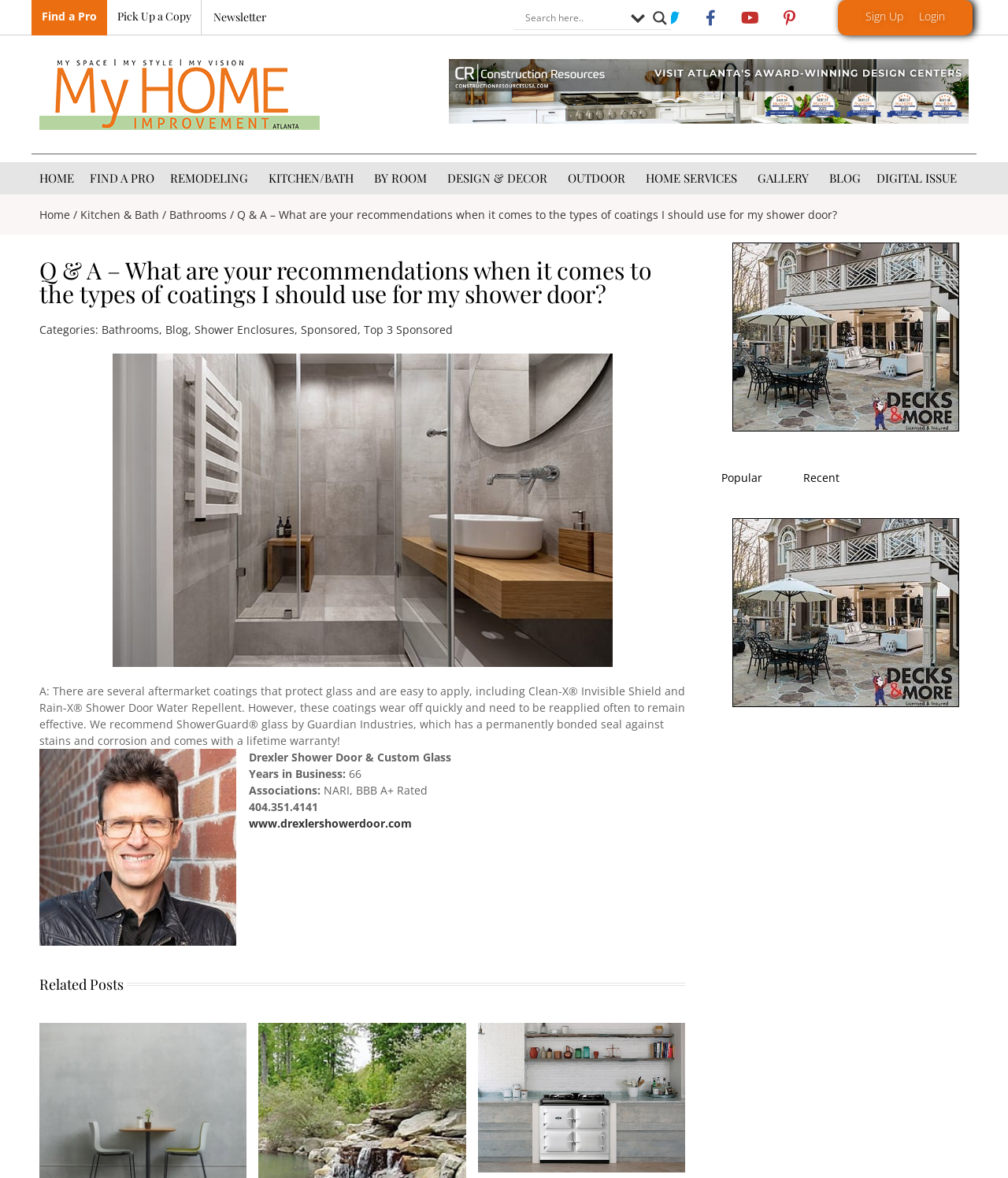What is the rating of Drexler Shower Door & Custom Glass according to BBB?
Kindly answer the question with as much detail as you can.

According to the information provided in the Q&A section, Drexler Shower Door & Custom Glass has a rating of A+ according to the Better Business Bureau (BBB), as indicated by the 'Associations' section.